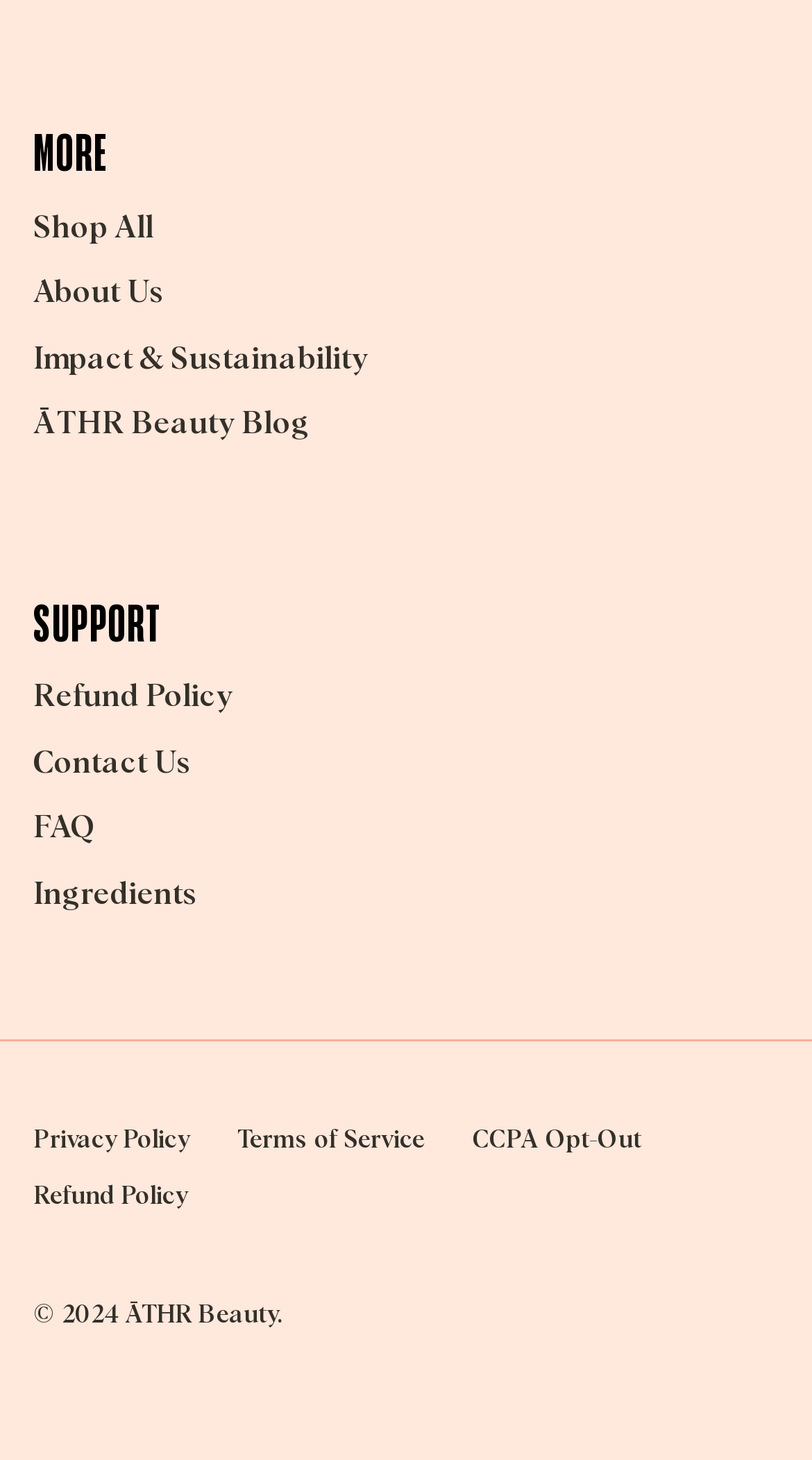Locate the bounding box coordinates of the area that needs to be clicked to fulfill the following instruction: "Visit ĀTHR Beauty Blog". The coordinates should be in the format of four float numbers between 0 and 1, namely [left, top, right, bottom].

[0.041, 0.28, 0.382, 0.302]